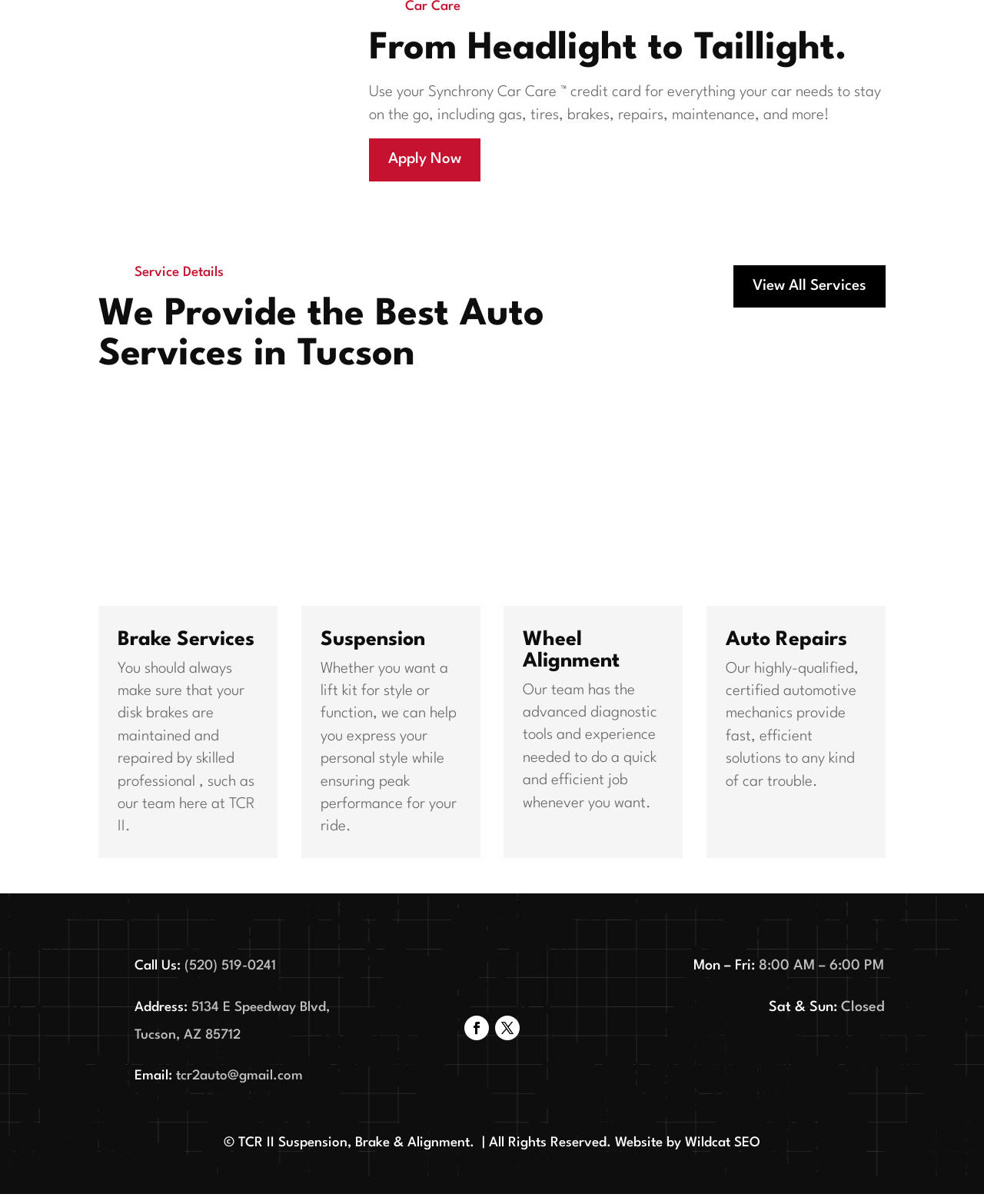What types of auto services are provided?
Provide a one-word or short-phrase answer based on the image.

Brake Services, Suspension, Wheel Alignment, Auto Repairs